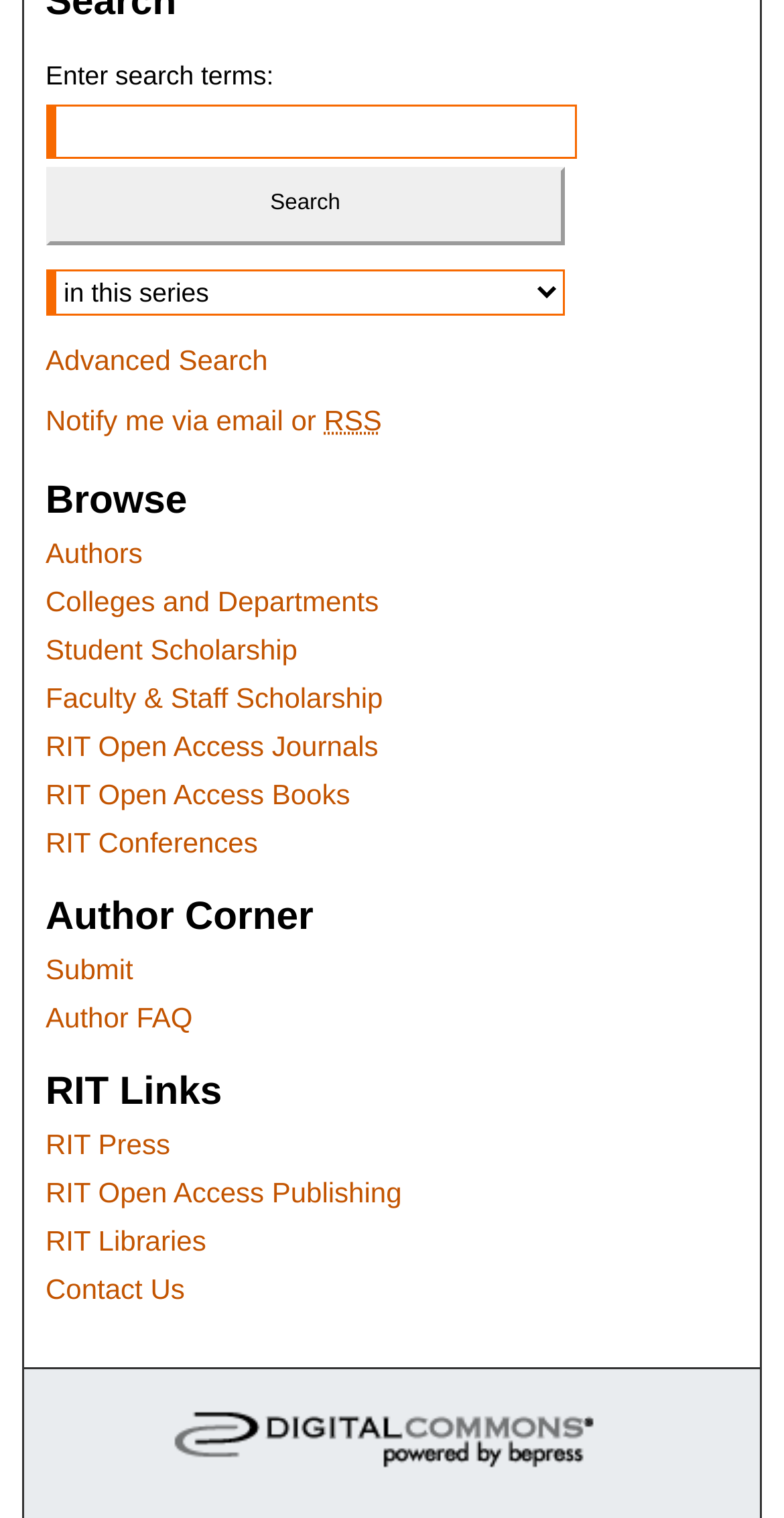How many headings are available on the webpage? Please answer the question using a single word or phrase based on the image.

4